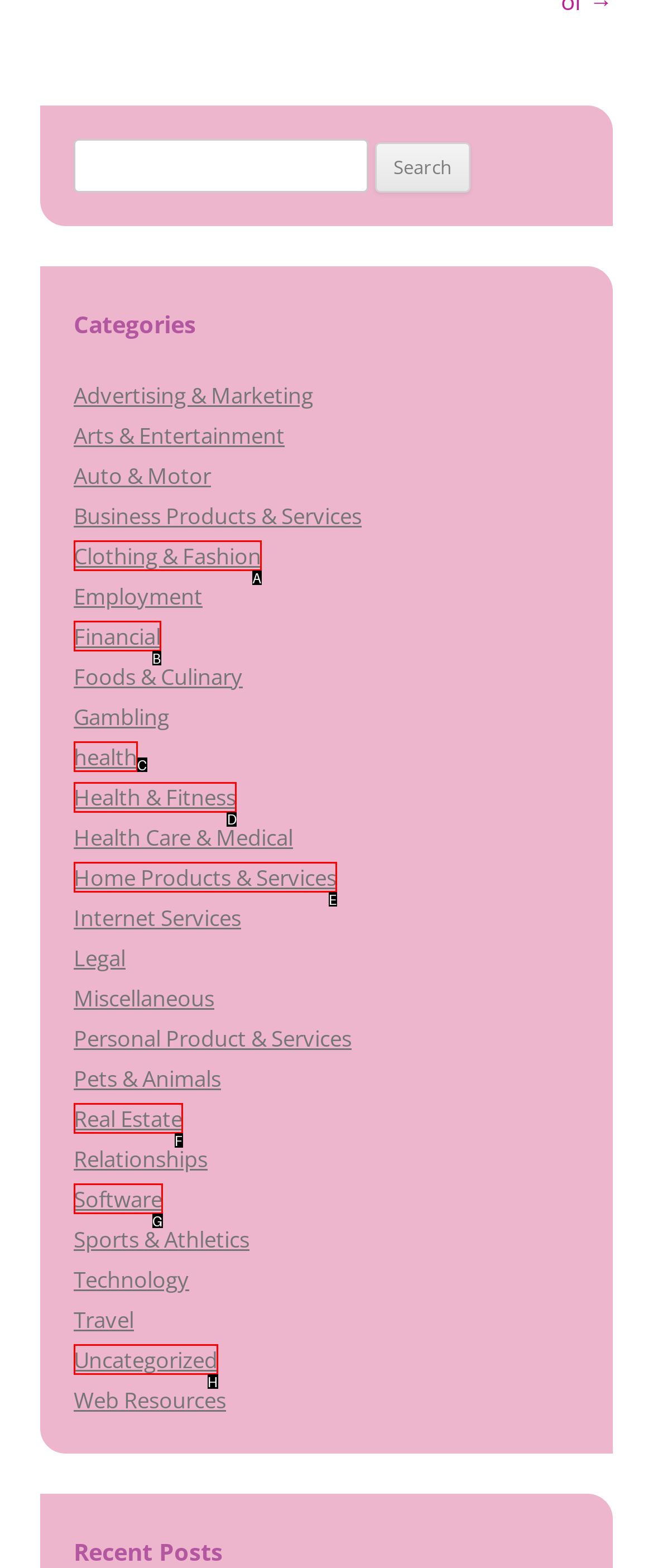Determine which HTML element to click to execute the following task: Browse Health & Fitness Answer with the letter of the selected option.

D